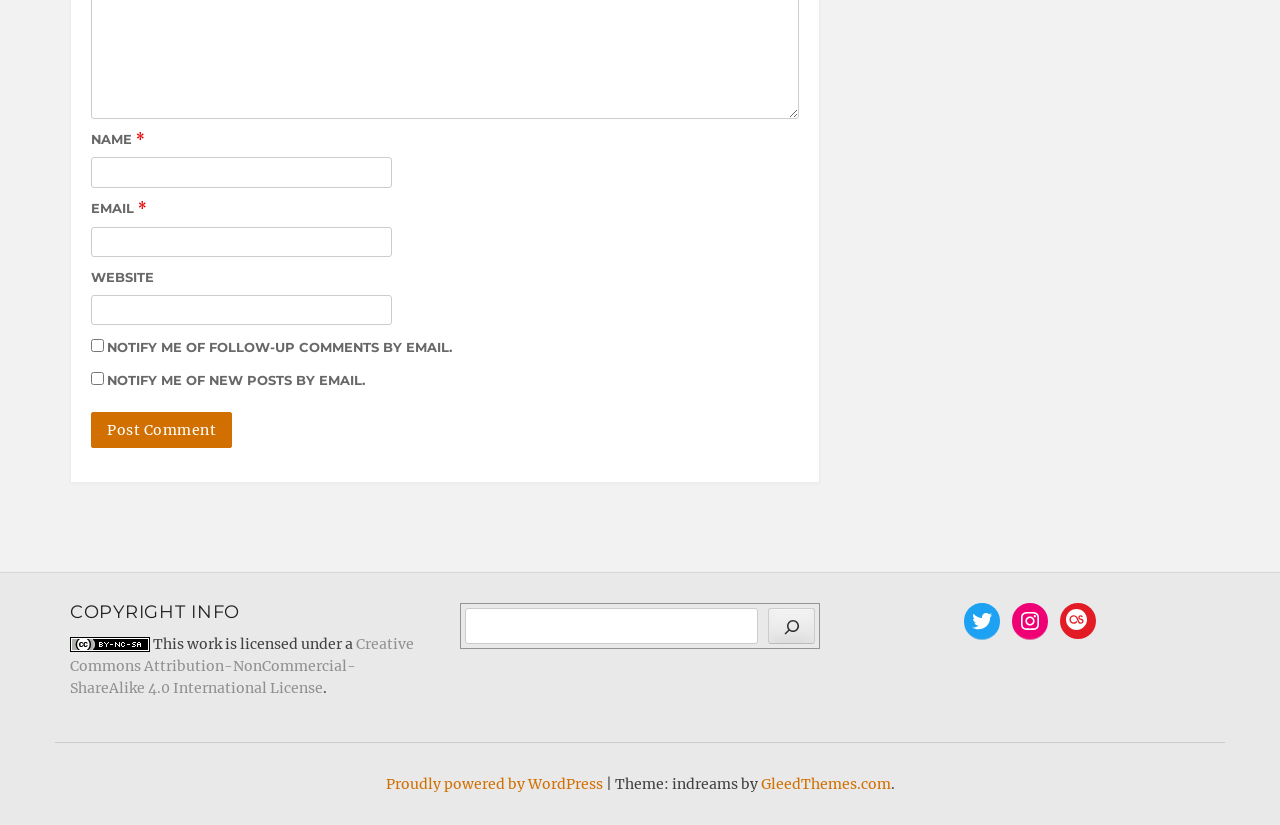Answer in one word or a short phrase: 
How many social media links are there on the webpage?

3